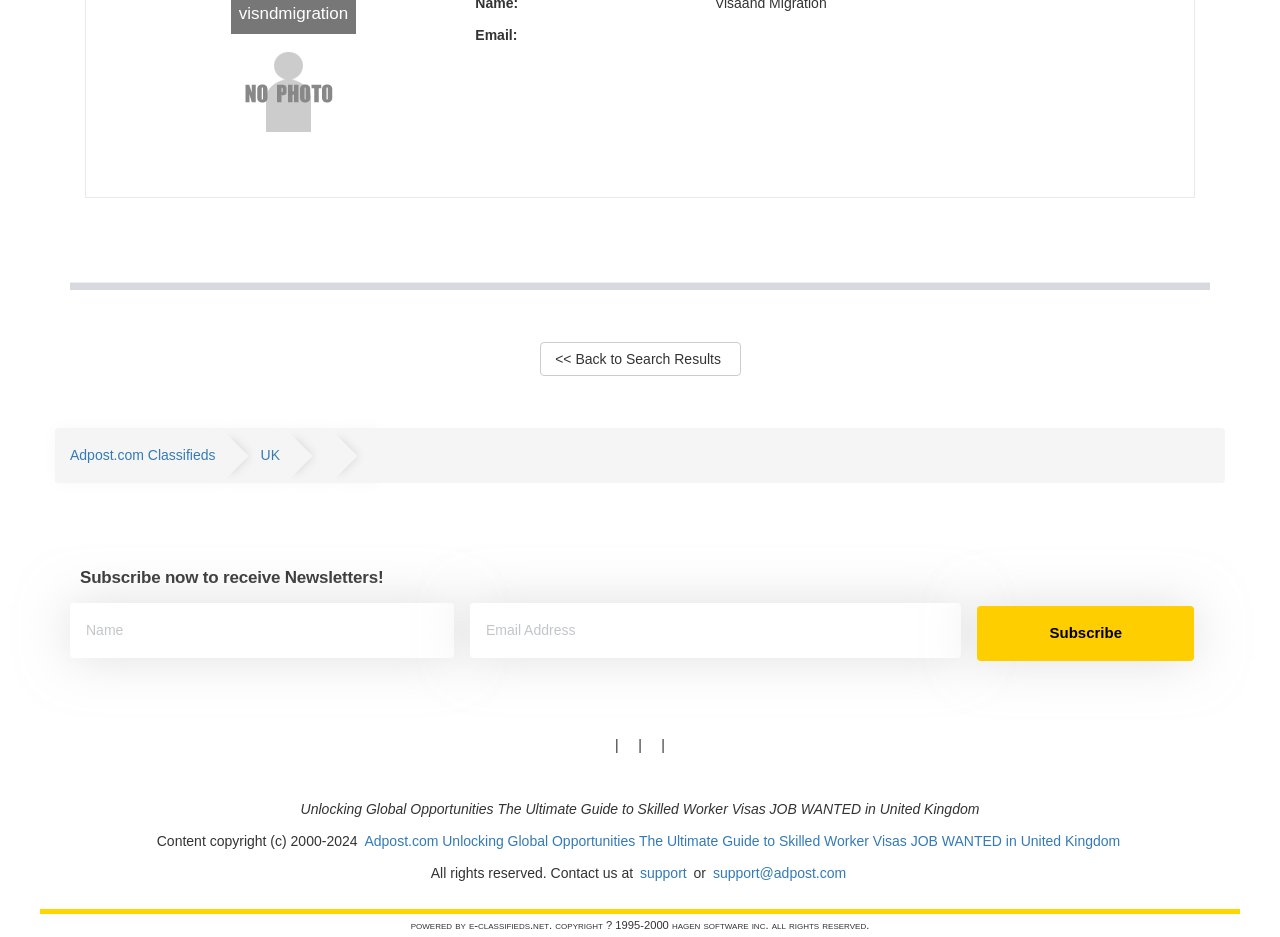Identify and provide the bounding box for the element described by: "Adpost.com Classifieds".

[0.055, 0.457, 0.168, 0.515]